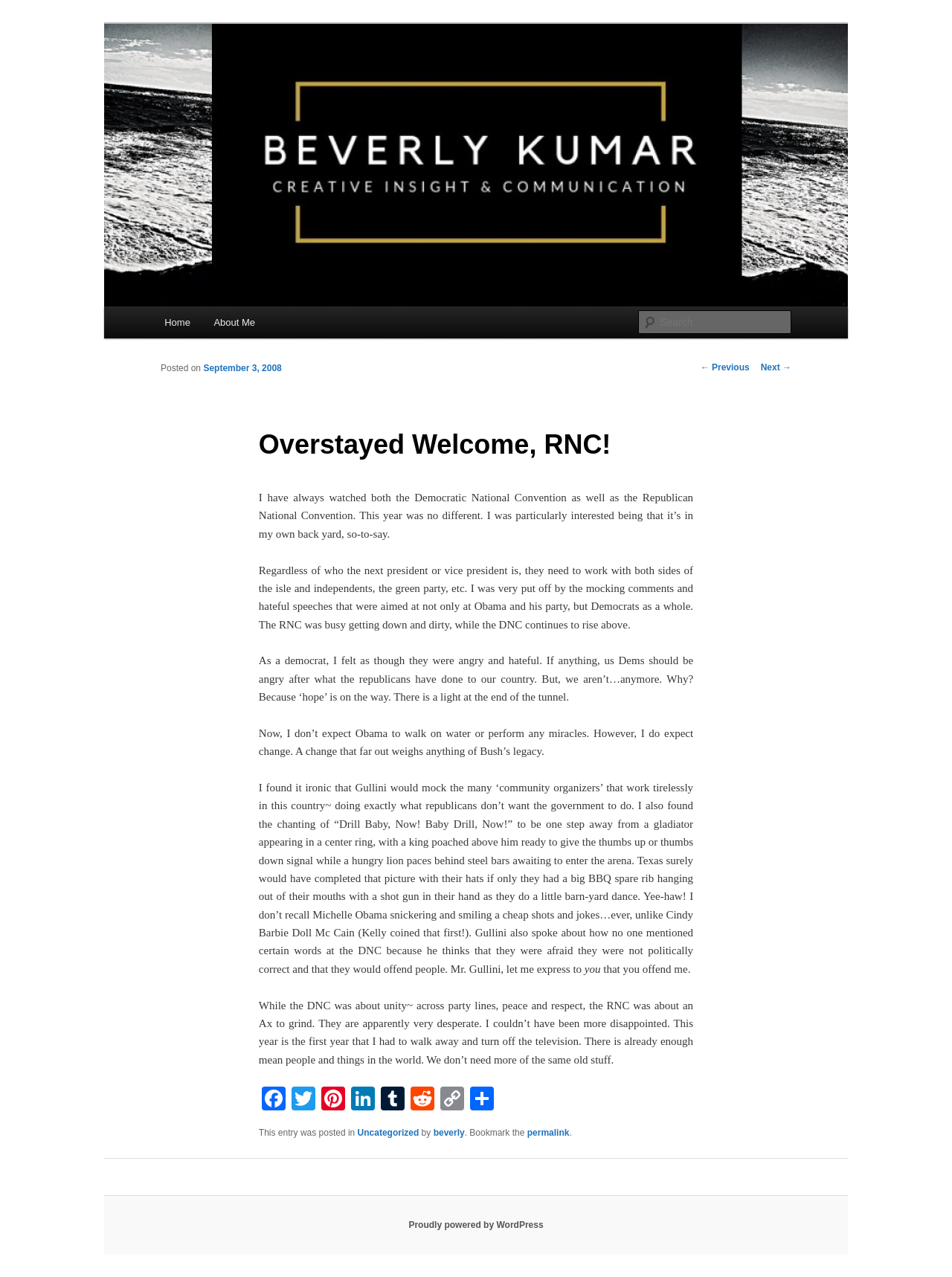What is the name of the website? Using the information from the screenshot, answer with a single word or phrase.

BeverlyKumar.com